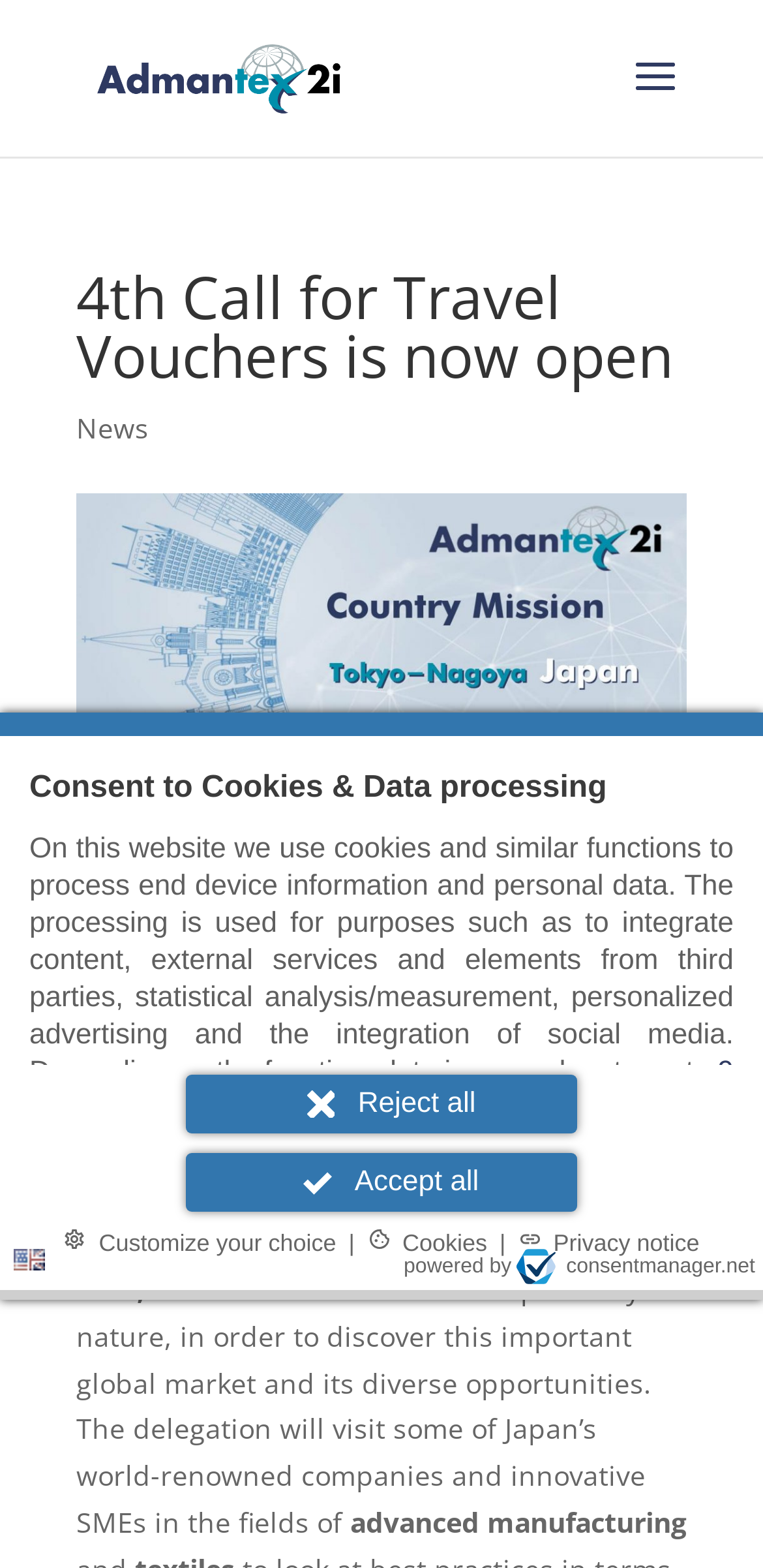Summarize the contents and layout of the webpage in detail.

The webpage is primarily focused on a call for travel vouchers, with a prominent heading "4th Call for Travel Vouchers is now open" at the top center of the page. Below this heading, there is a brief description of the call, which is an expression of interest for small and medium-sized enterprises (SMEs) to participate in an international mission to explore Japan and its opportunities.

On the top left of the page, there is a dialog box titled "Consent to Cookies & Data processing" with a modal window. This dialog box contains a heading, a paragraph of text, and several checkboxes with corresponding images for "Marketing", "Preferences", "Measurement", and "Other". There are also two buttons, "Reject all" and "Accept all", and a link to "Customize your choice".

At the bottom left of the page, there is a button labeled "Language: en" and an image of a function icon. On the bottom right, there is a link to "Cookies" and a link to "Privacy notice".

In the middle of the page, there is a section with a heading "News" and a brief description of the call for expression of interest. This section also includes the dates of the mission, March 11th to March 15th, 2024, and mentions that the delegation will visit renowned companies and innovative SMEs in Japan.

At the top right of the page, there is a link to "ADMANTEX2I" with a corresponding image. Below this link, there is a button labeled "Privacy settings" with a popup dialog.